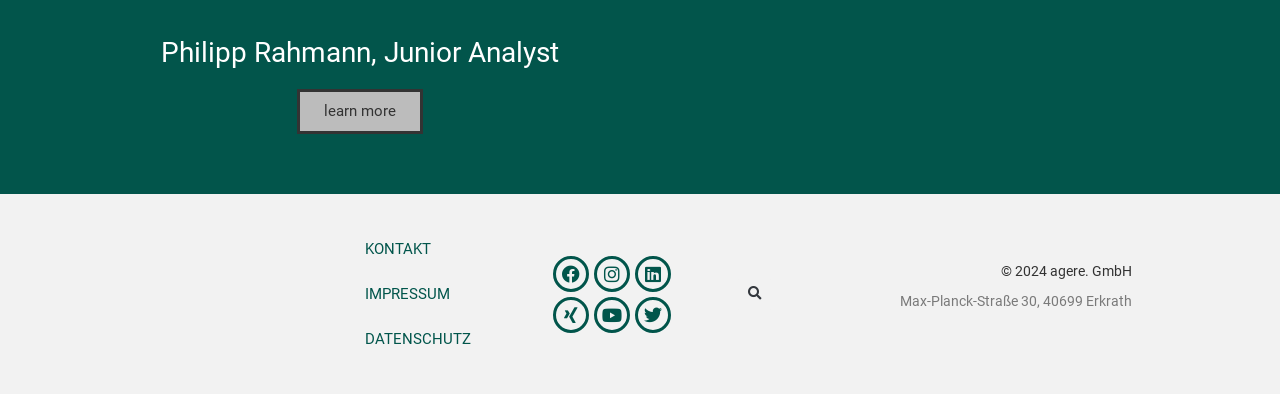Determine the bounding box coordinates for the HTML element mentioned in the following description: "learn more". The coordinates should be a list of four floats ranging from 0 to 1, represented as [left, top, right, bottom].

[0.232, 0.227, 0.33, 0.341]